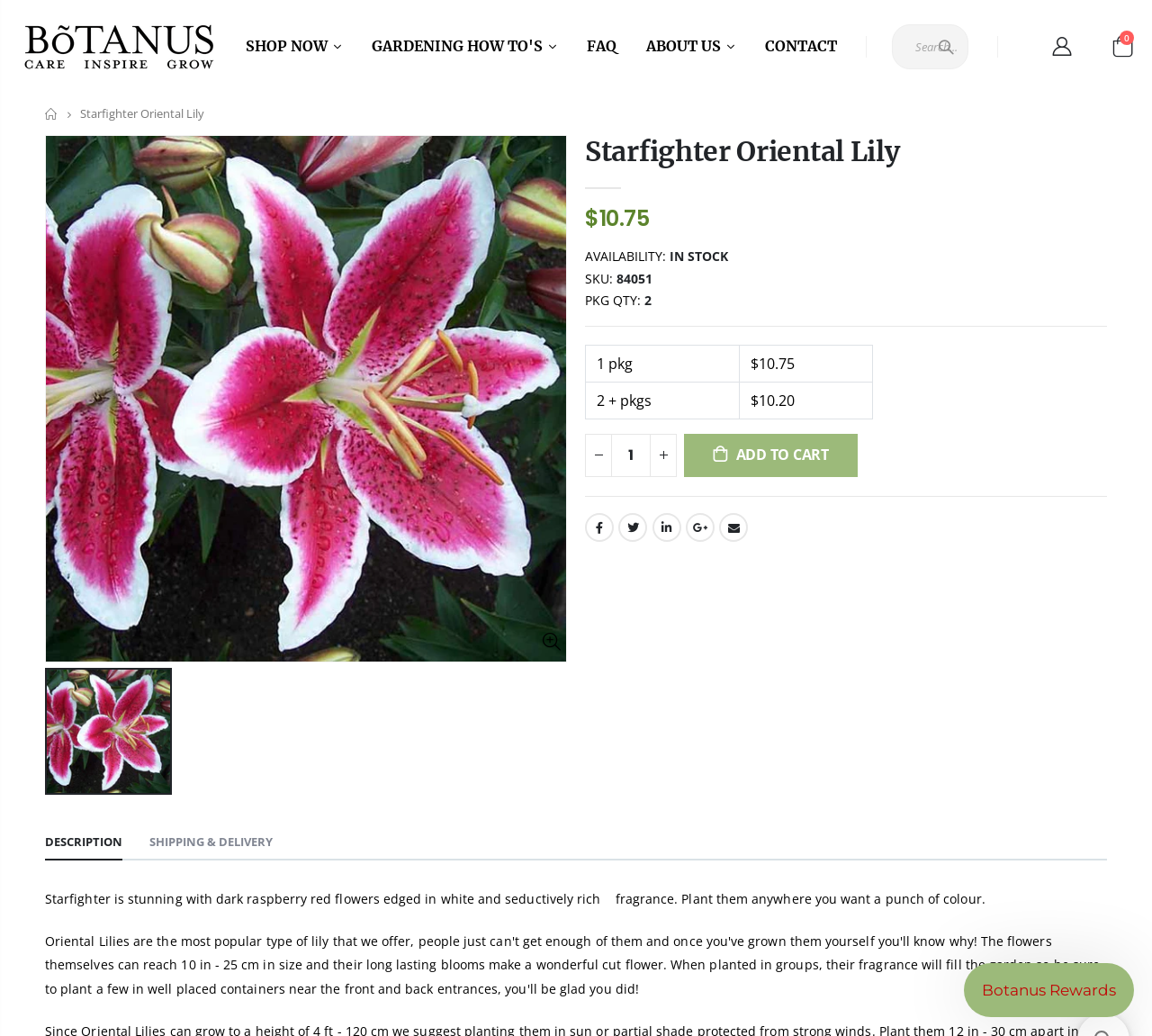What is the price of the Starfighter Oriental Lily?
Using the image as a reference, answer the question in detail.

I found the price of the Starfighter Oriental Lily by looking at the product information section, where it is listed as '$10.75'.